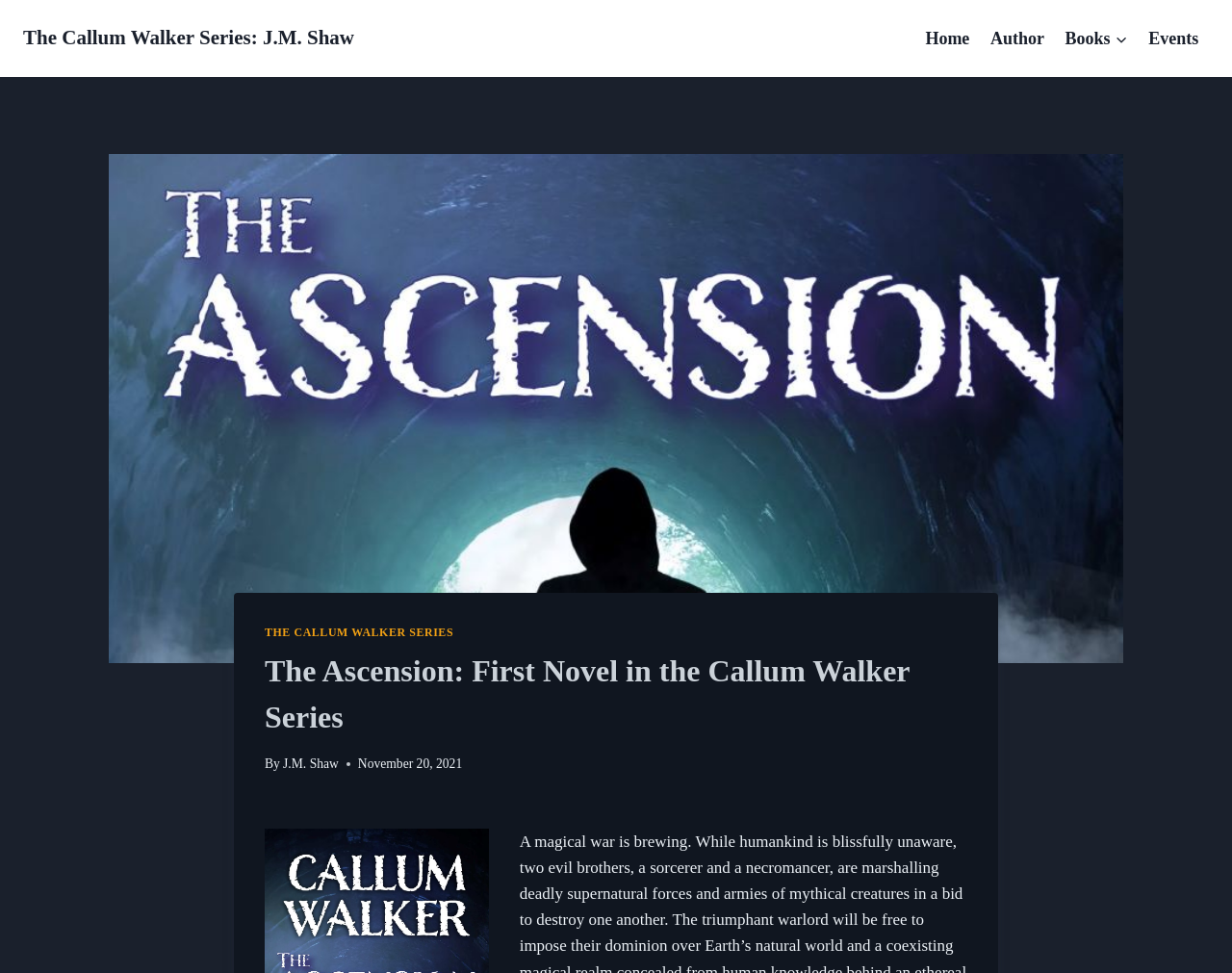Please provide a comprehensive response to the question based on the details in the image: What is the publication date of the book?

I found the answer by looking at the header section, where there is a time element with the text 'November 20, 2021'. This suggests that the book was published on November 20, 2021.